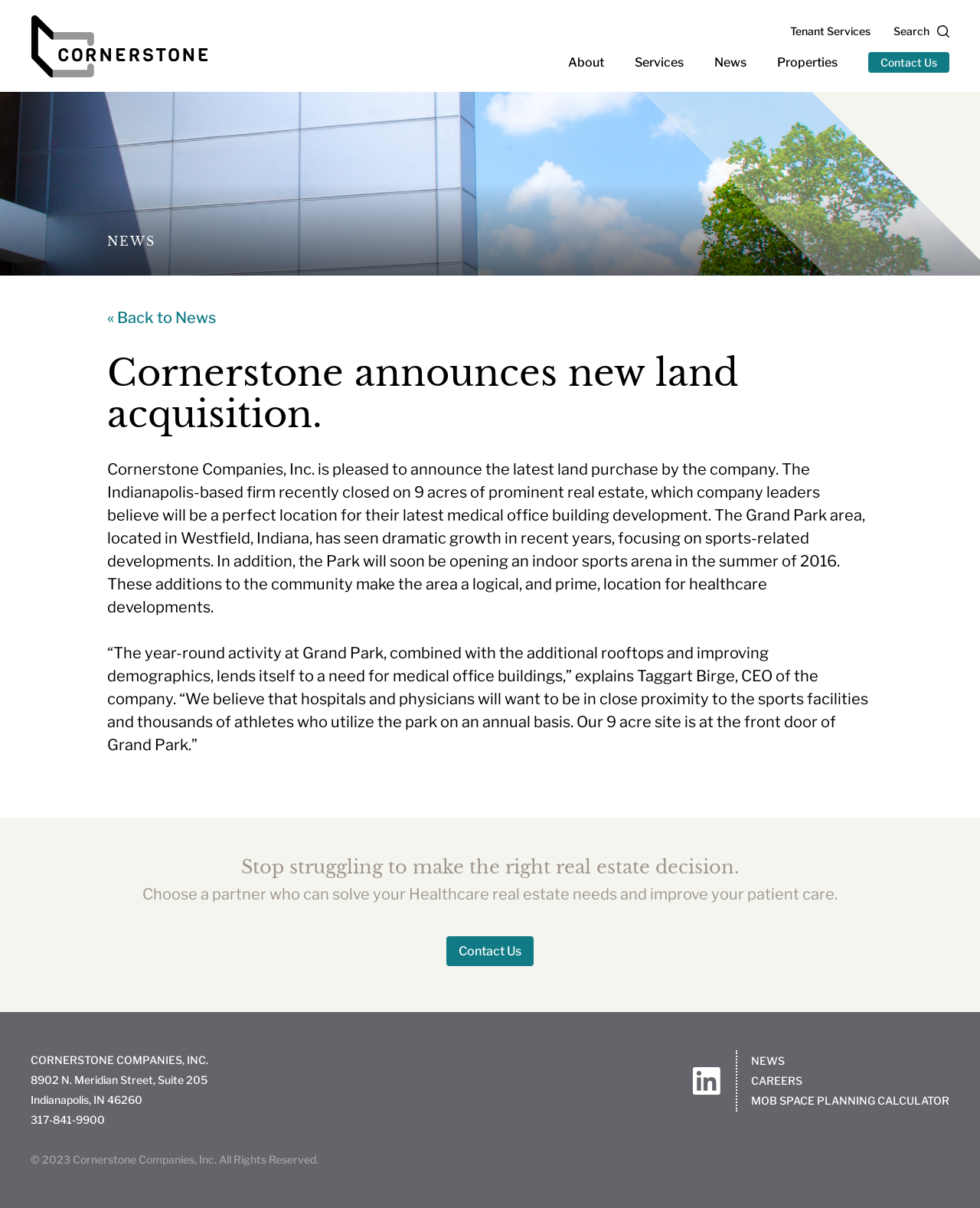Specify the bounding box coordinates of the element's region that should be clicked to achieve the following instruction: "Click on About". The bounding box coordinates consist of four float numbers between 0 and 1, in the format [left, top, right, bottom].

[0.58, 0.045, 0.616, 0.057]